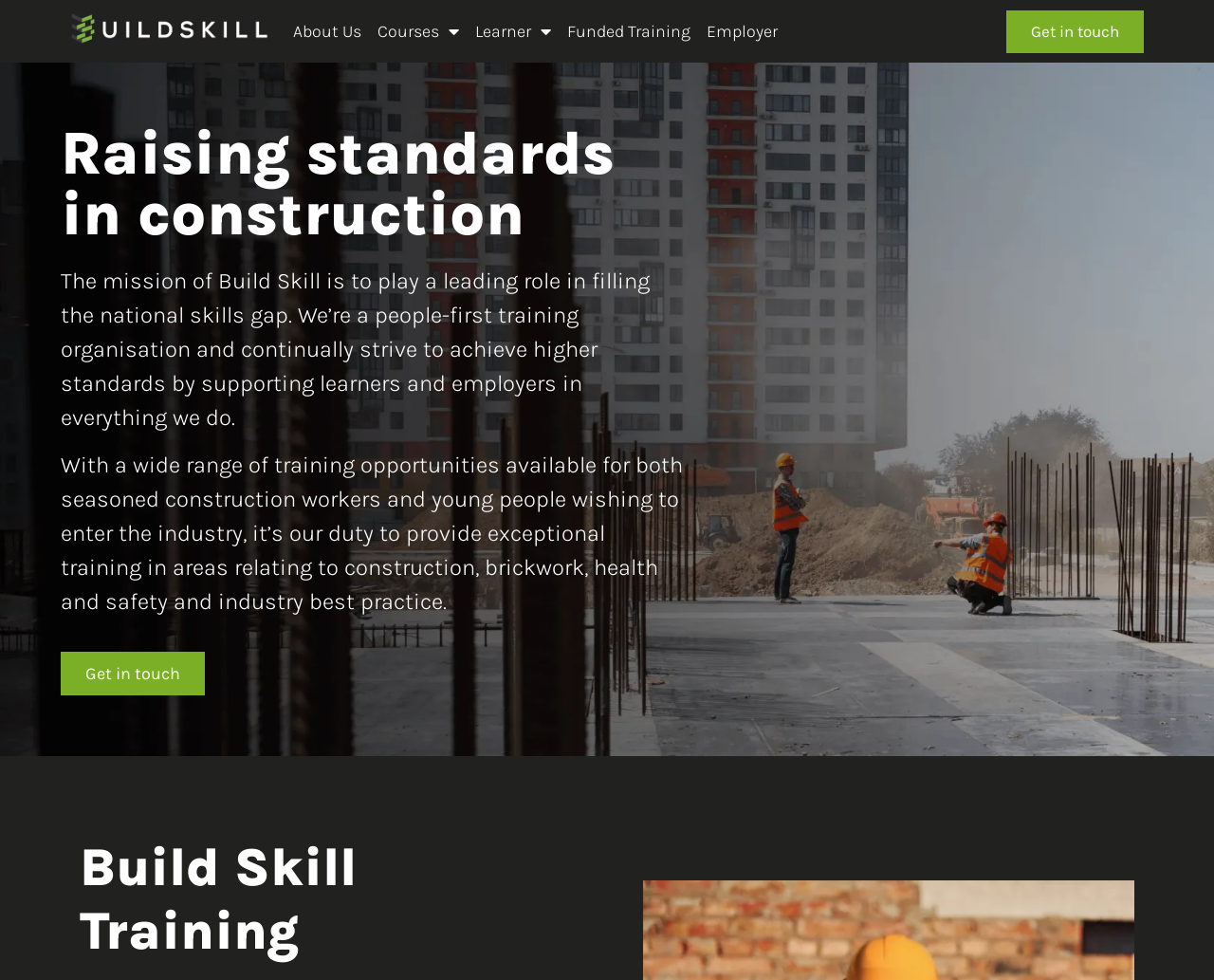Please mark the bounding box coordinates of the area that should be clicked to carry out the instruction: "Click the BuildSkill logo".

[0.058, 0.012, 0.222, 0.052]